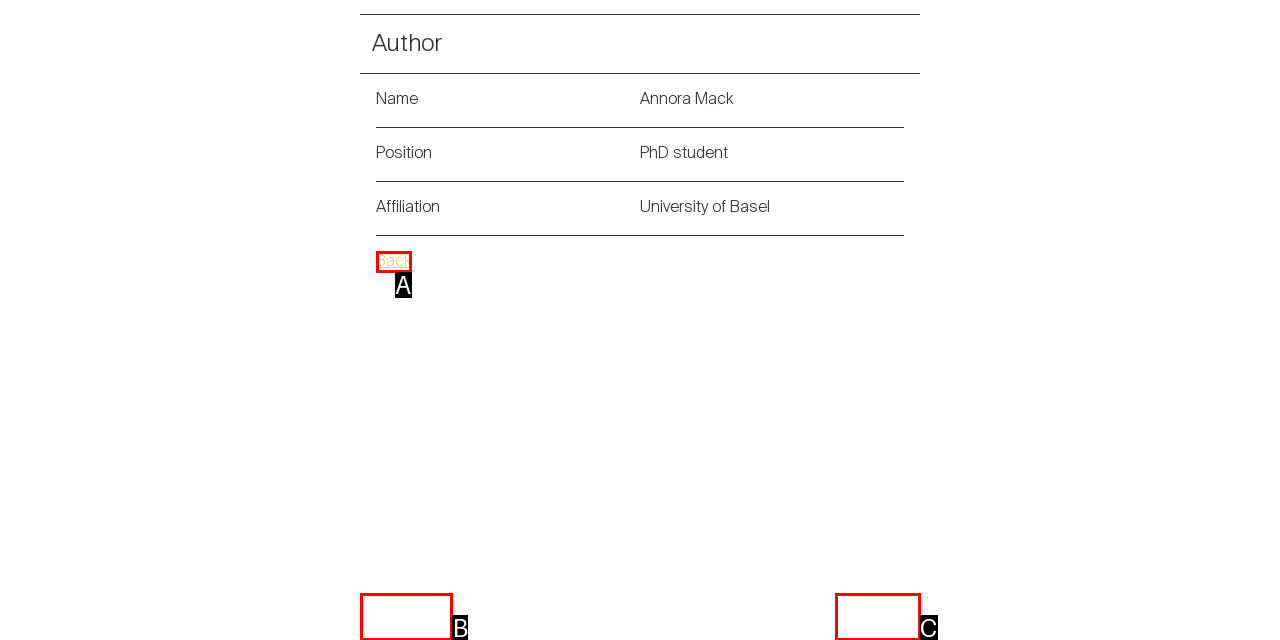Identify the bounding box that corresponds to: Sponsor
Respond with the letter of the correct option from the provided choices.

C